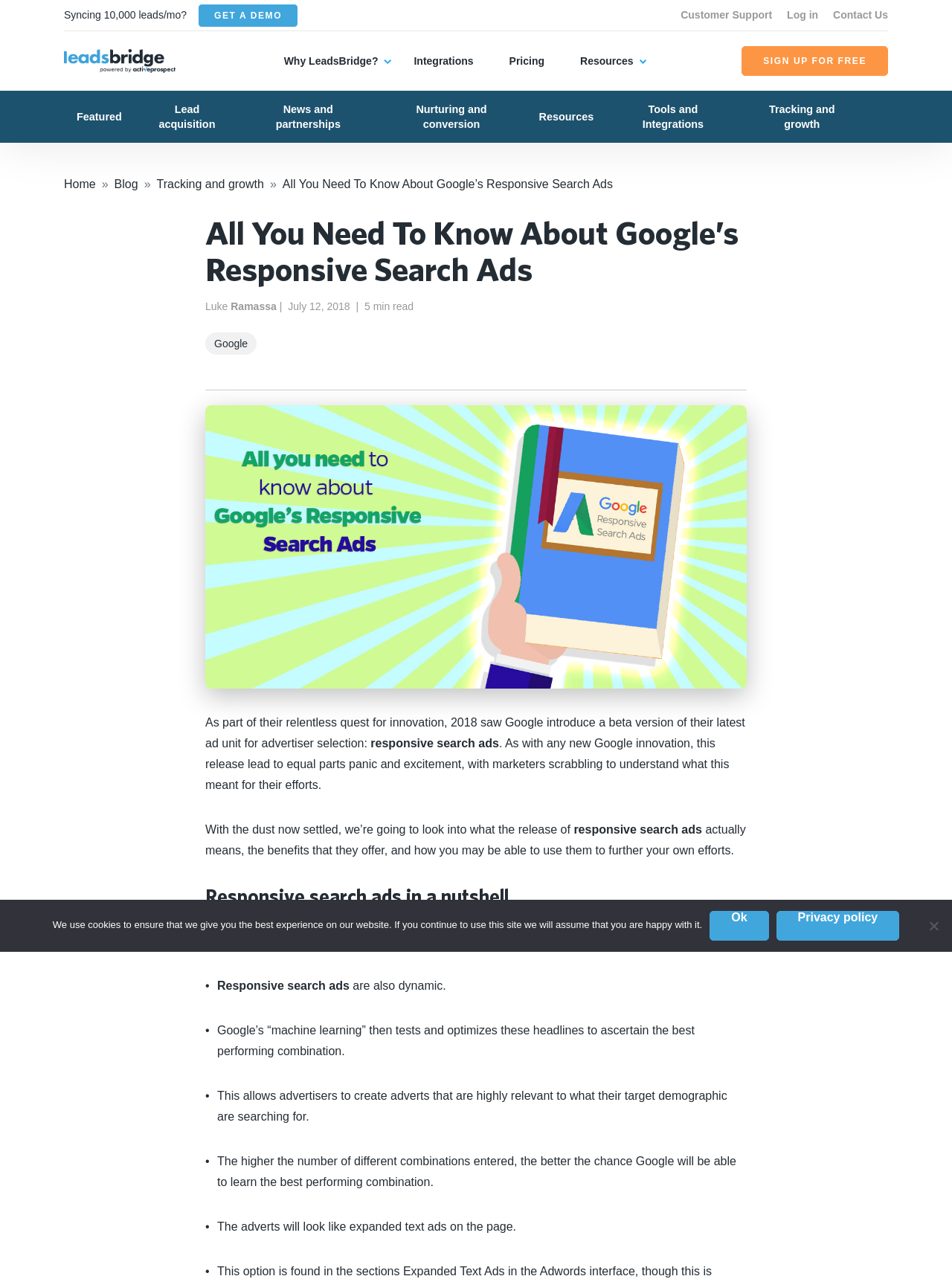Select the bounding box coordinates of the element I need to click to carry out the following instruction: "Click on 'Customer Support'".

[0.715, 0.007, 0.811, 0.016]